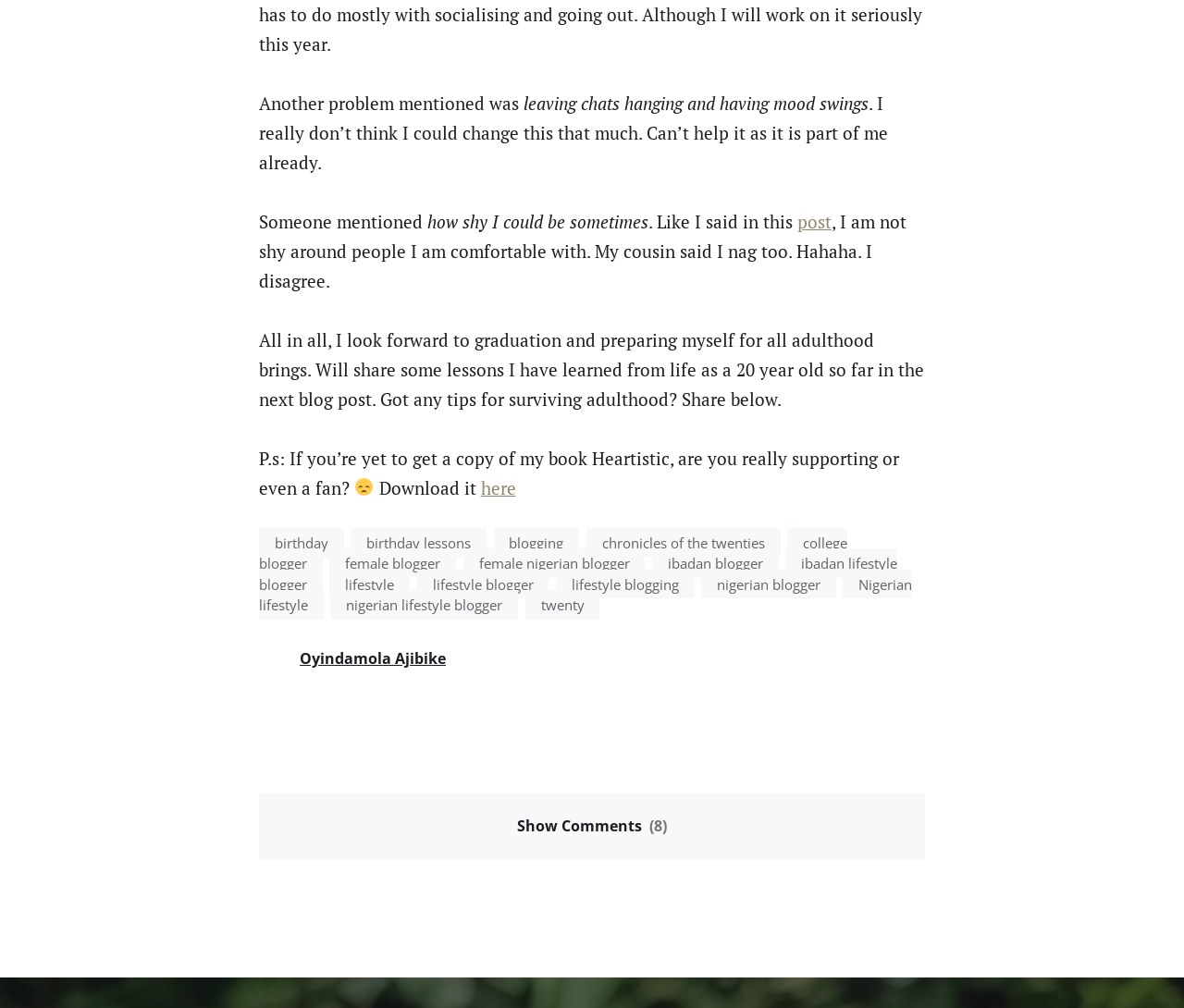Determine the bounding box coordinates of the element's region needed to click to follow the instruction: "Click the 'post' link". Provide these coordinates as four float numbers between 0 and 1, formatted as [left, top, right, bottom].

[0.673, 0.208, 0.702, 0.231]